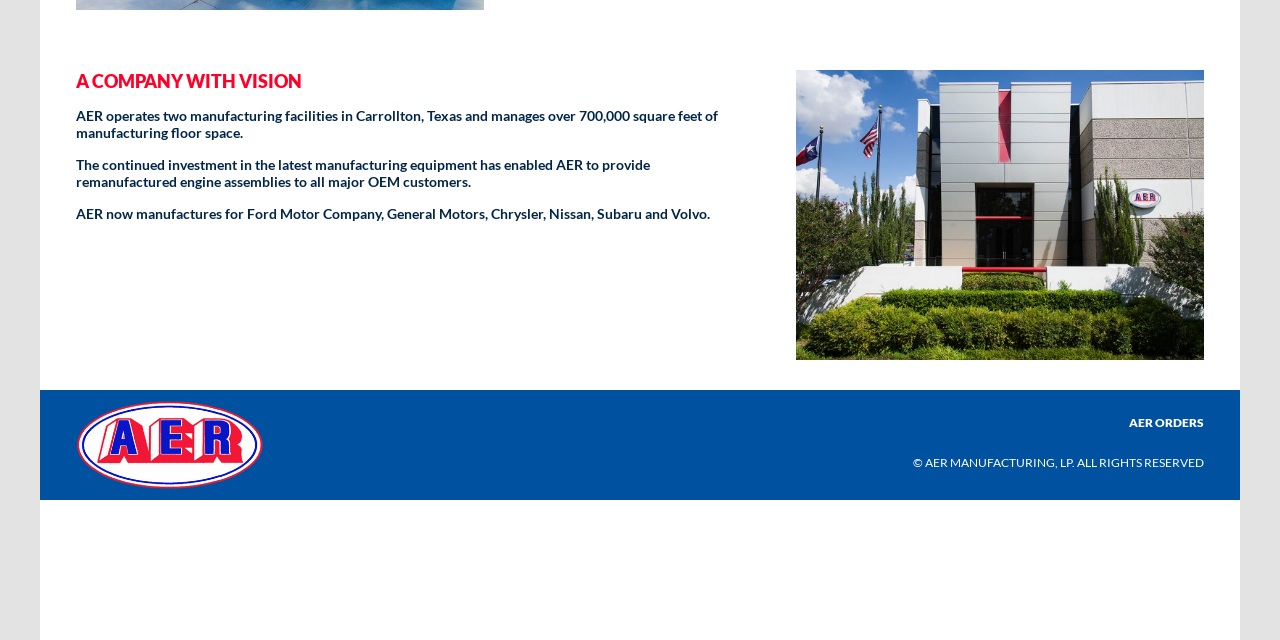Given the description of a UI element: "AER Orders", identify the bounding box coordinates of the matching element in the webpage screenshot.

[0.882, 0.648, 0.941, 0.672]